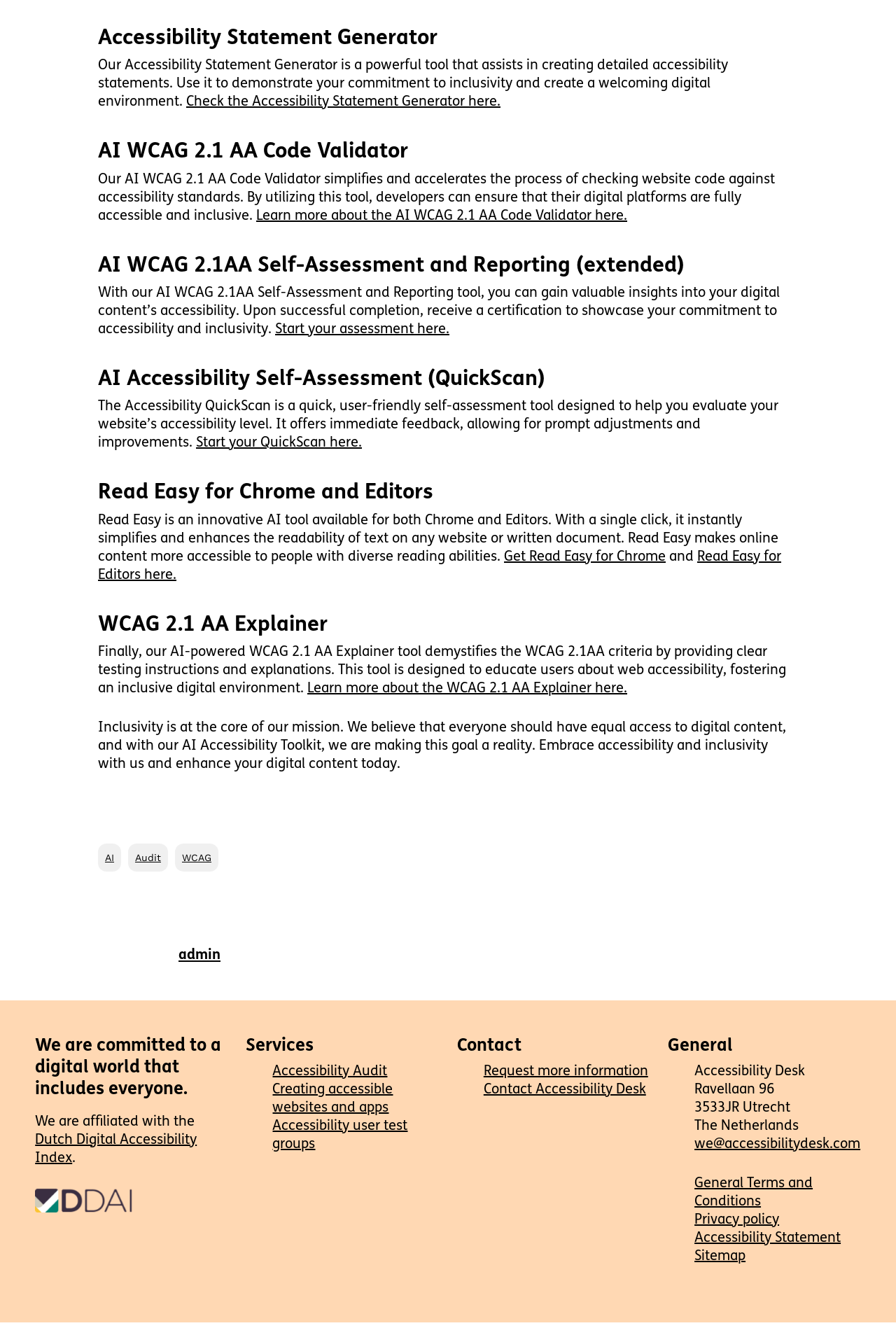How many links are there under the 'Contact' section?
Using the image as a reference, deliver a detailed and thorough answer to the question.

I counted the number of links under the 'Contact' section, which includes 'Request more information' and 'Contact Accessibility Desk'.